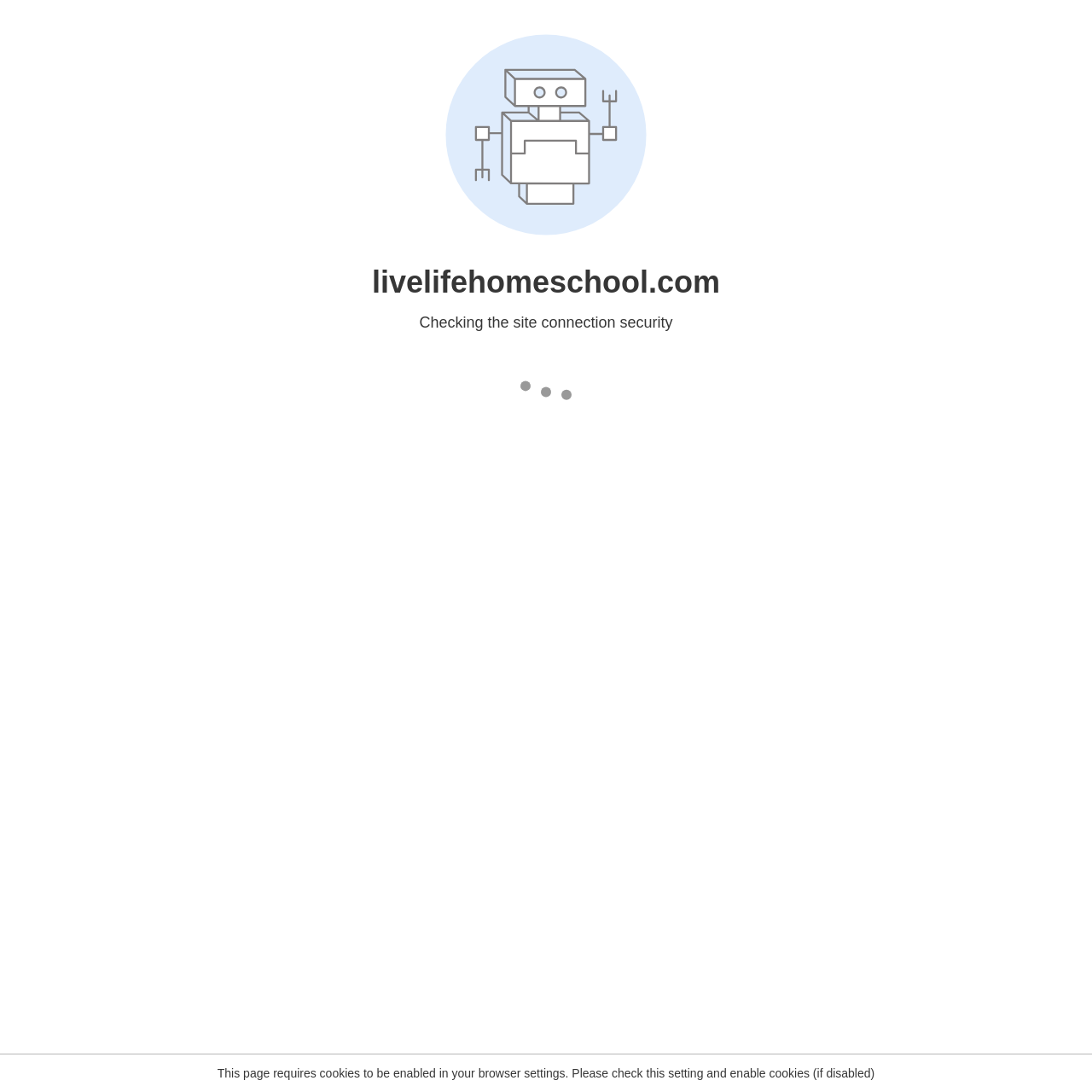Please provide a detailed answer to the question below based on the screenshot: 
What is the author's concern about their school year?

The author mentions that it's February and they're almost done with their school year, but they aren't, indicating that they are concerned about not completing their school year on time.